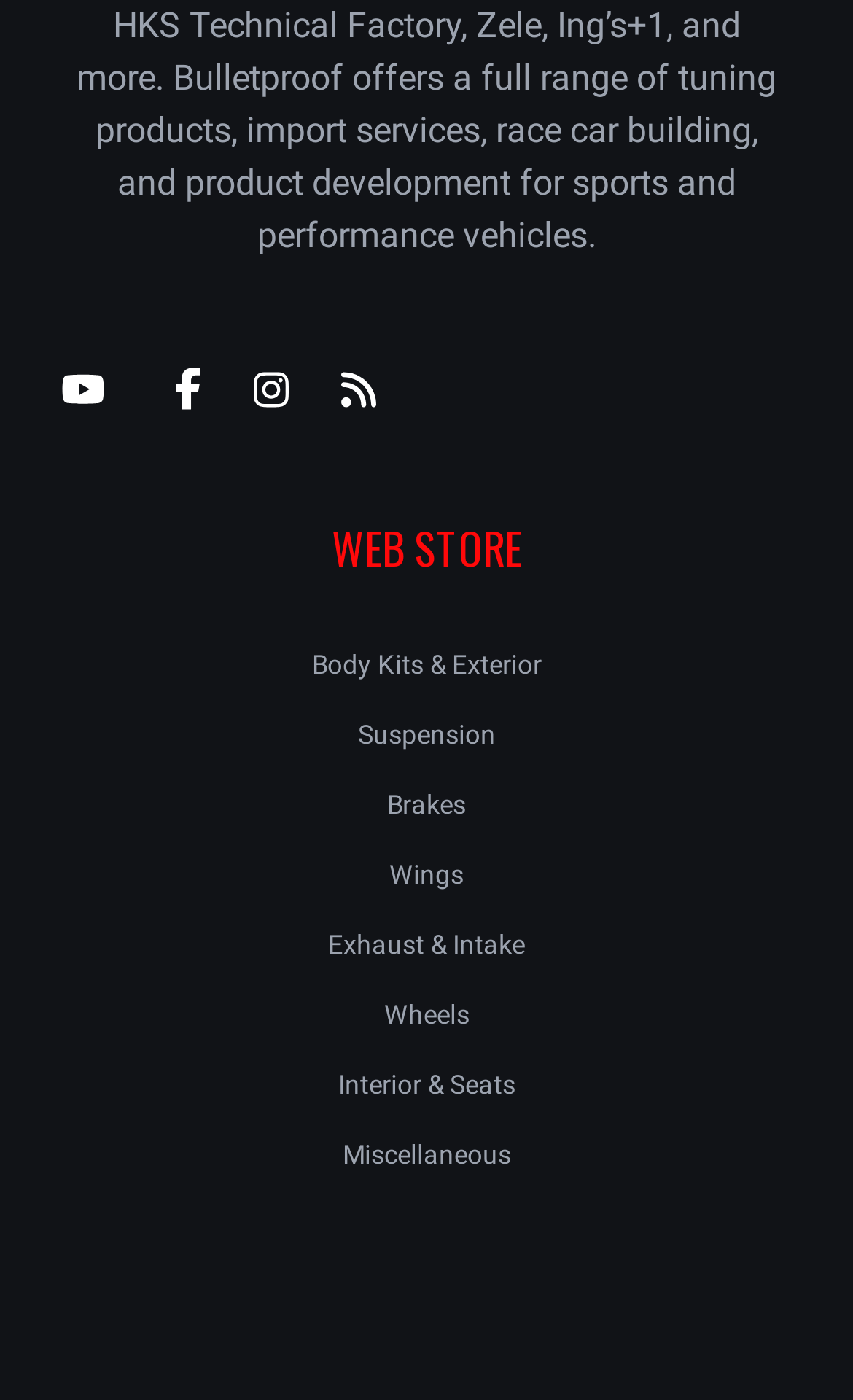Determine the bounding box coordinates of the clickable element necessary to fulfill the instruction: "visit YouTube". Provide the coordinates as four float numbers within the 0 to 1 range, i.e., [left, top, right, bottom].

[0.051, 0.252, 0.144, 0.305]